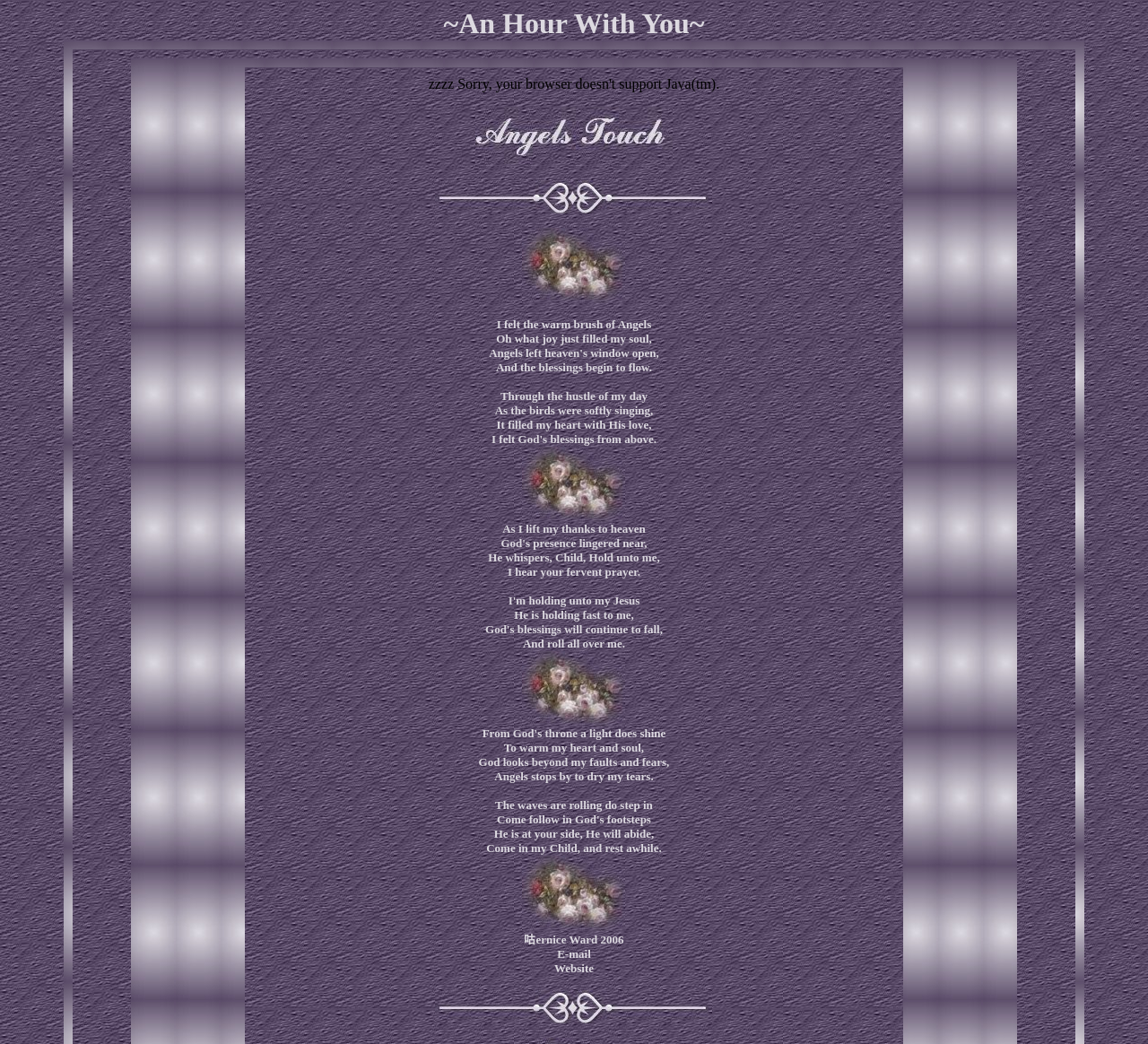What is the tone of the poem?
Using the picture, provide a one-word or short phrase answer.

Peaceful and comforting